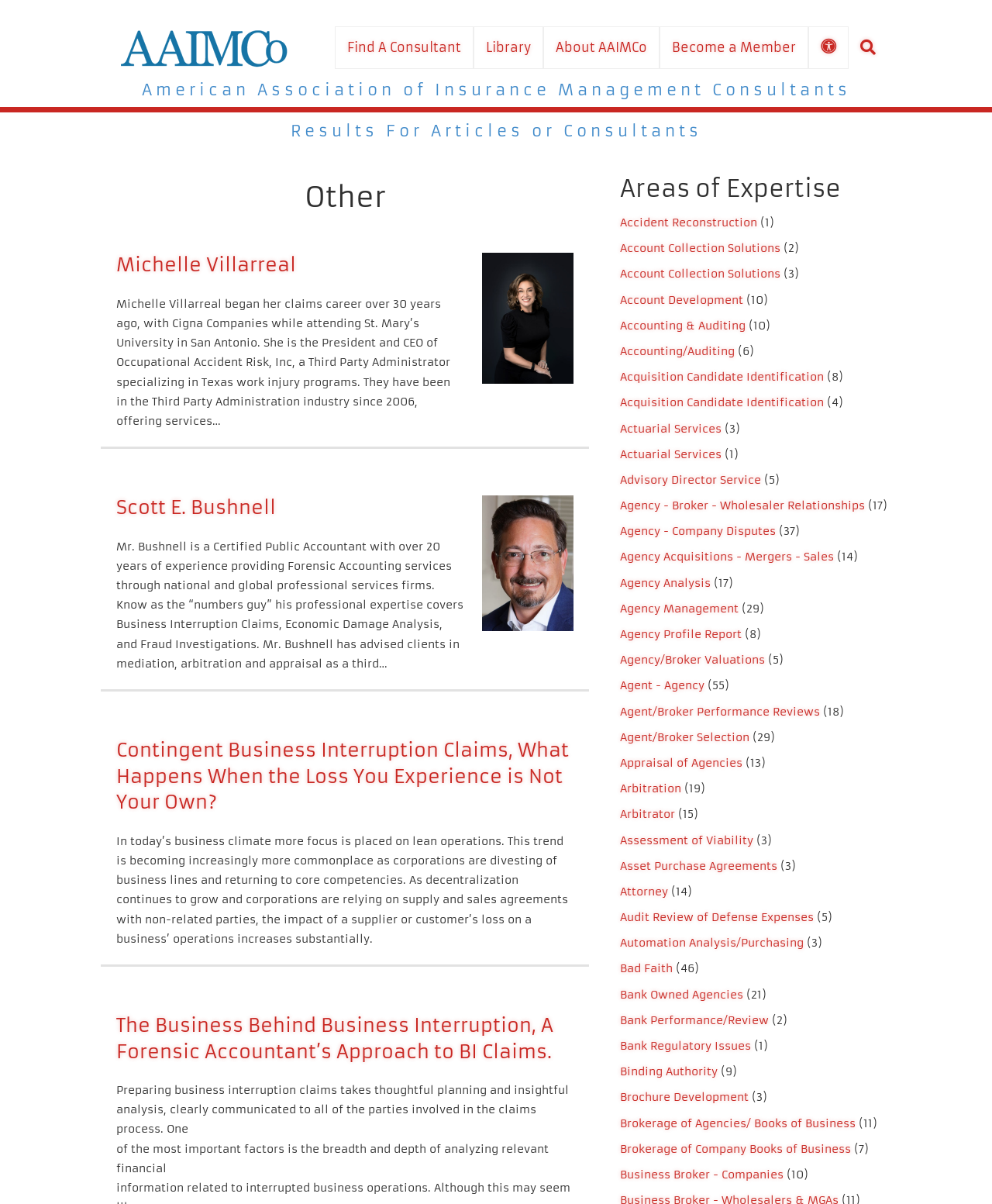Identify the bounding box coordinates of the region that should be clicked to execute the following instruction: "Click on the 'Find A Consultant' link".

[0.353, 0.022, 0.493, 0.057]